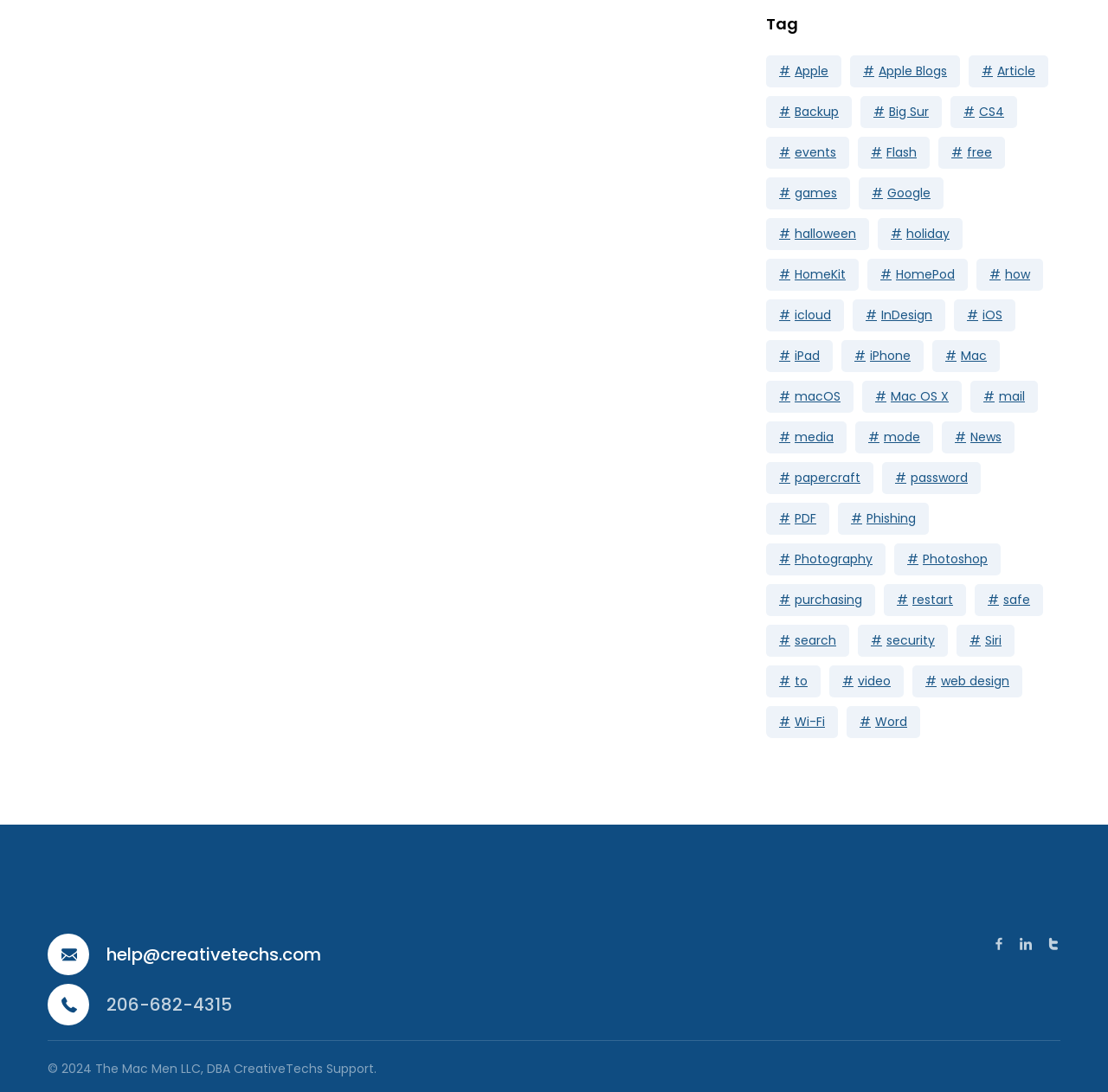Please pinpoint the bounding box coordinates for the region I should click to adhere to this instruction: "View articles about iOS".

[0.861, 0.274, 0.916, 0.303]